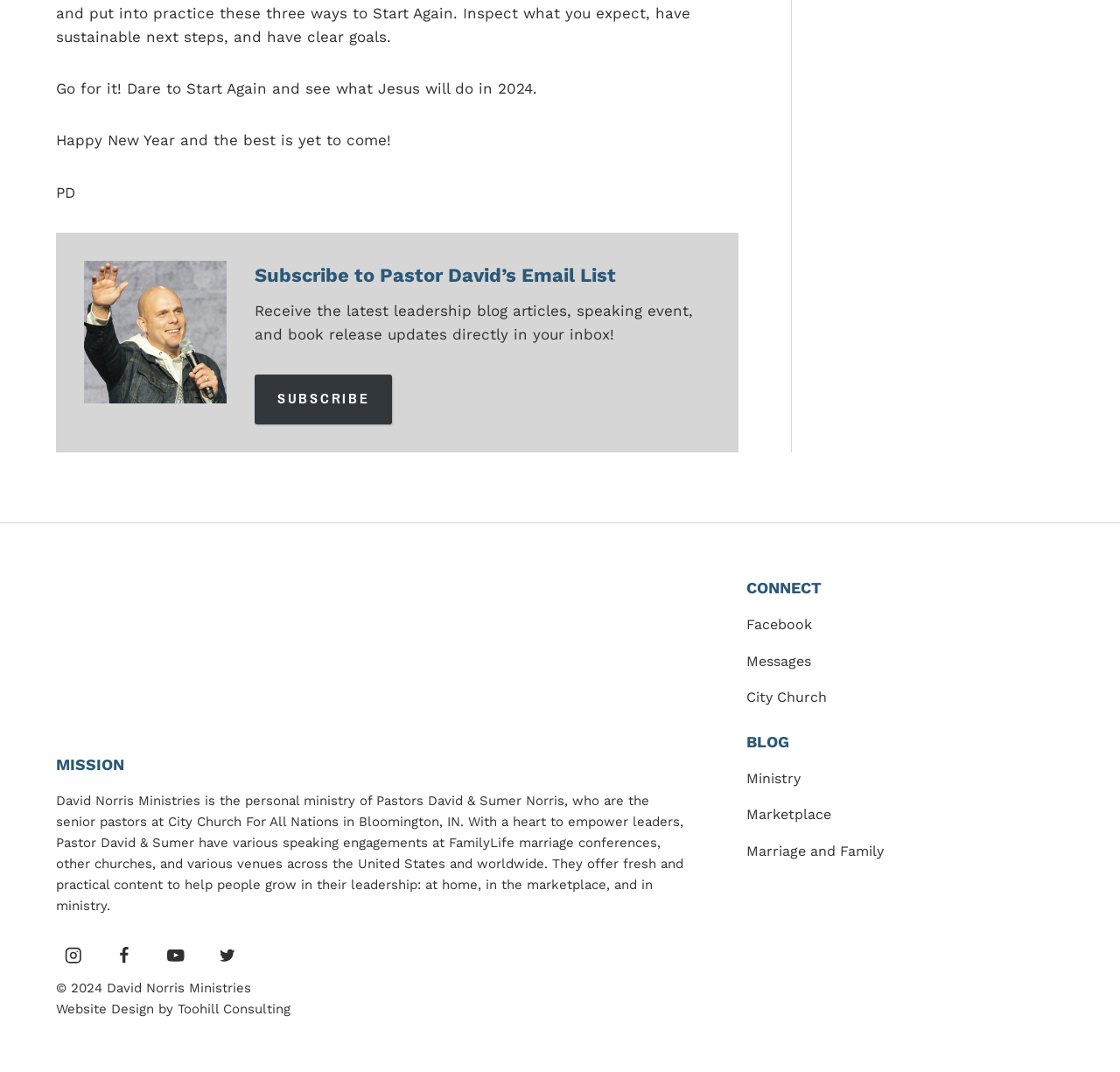Specify the bounding box coordinates of the element's region that should be clicked to achieve the following instruction: "Visit Pastor David’s Instagram". The bounding box coordinates consist of four float numbers between 0 and 1, in the format [left, top, right, bottom].

[0.05, 0.875, 0.081, 0.907]